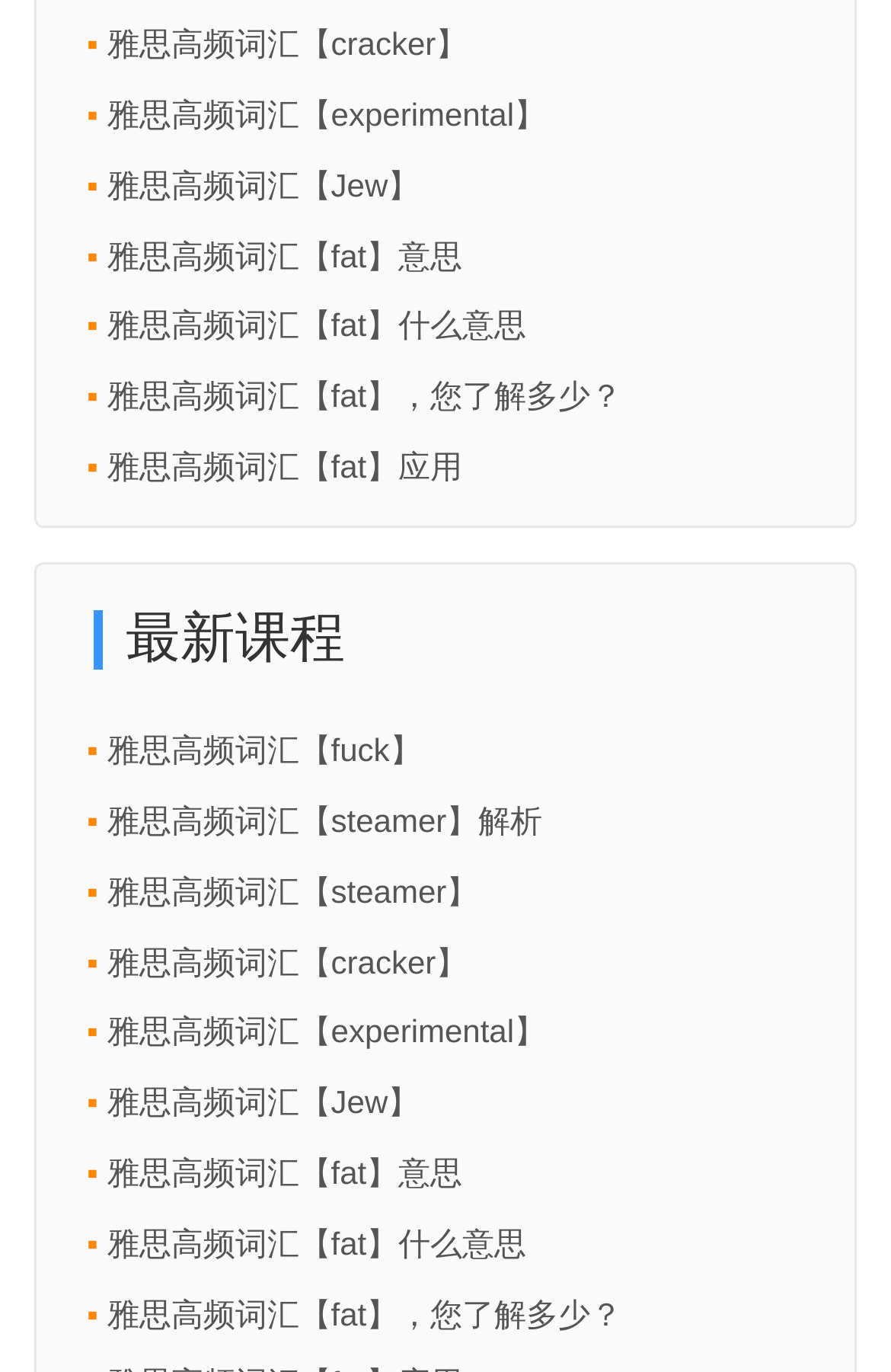Look at the image and give a detailed response to the following question: What is the main topic of the webpage?

The webpage appears to be a collection of links related to IELTS high-frequency vocabulary, with multiple links containing words and their meanings, indicating that the main topic of the webpage is IELTS high-frequency vocabulary.